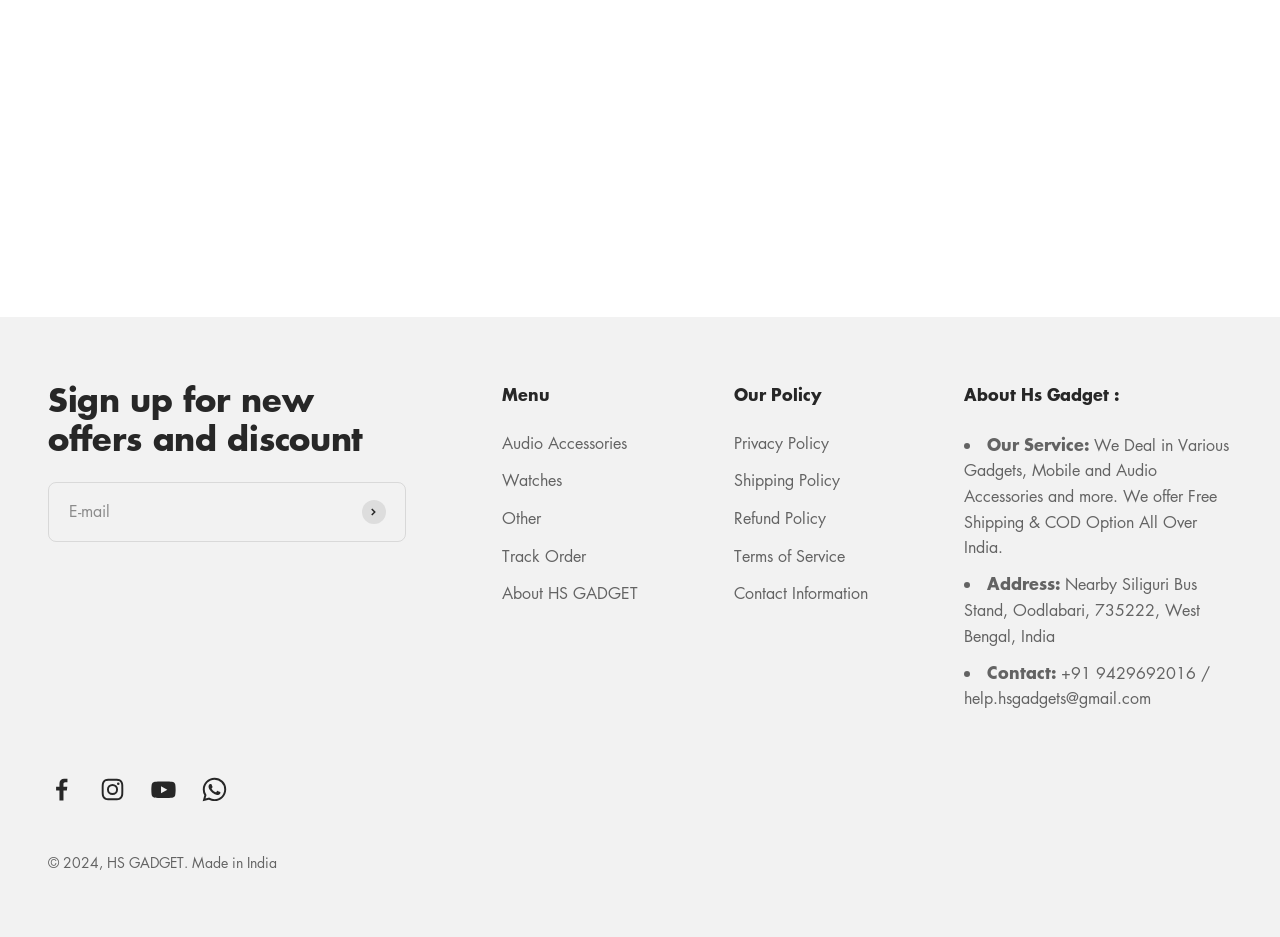Find the bounding box coordinates of the element I should click to carry out the following instruction: "Read the Privacy Policy".

[0.573, 0.46, 0.647, 0.487]